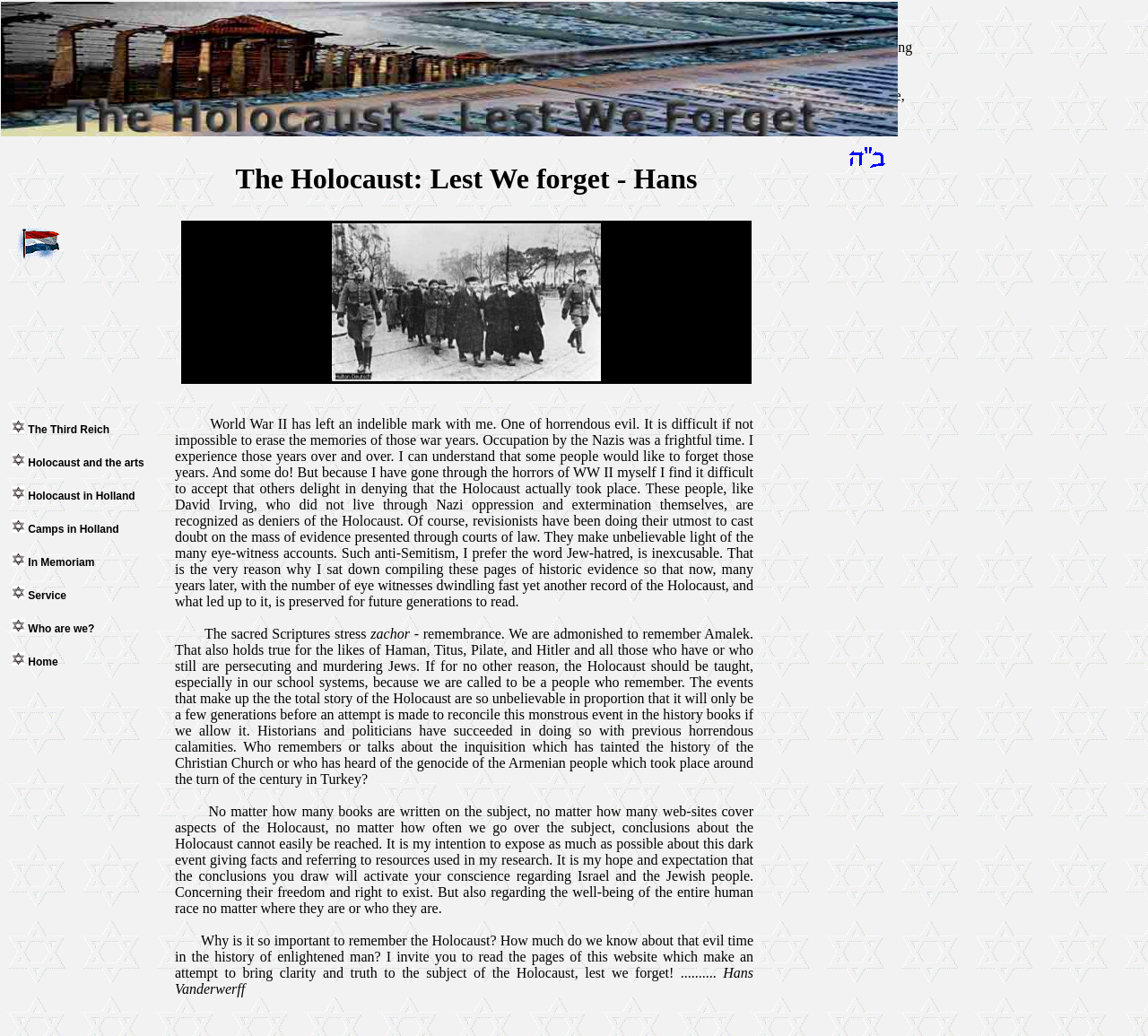Provide a short answer using a single word or phrase for the following question: 
Who is the author of this website?

Hans Vanderwerff